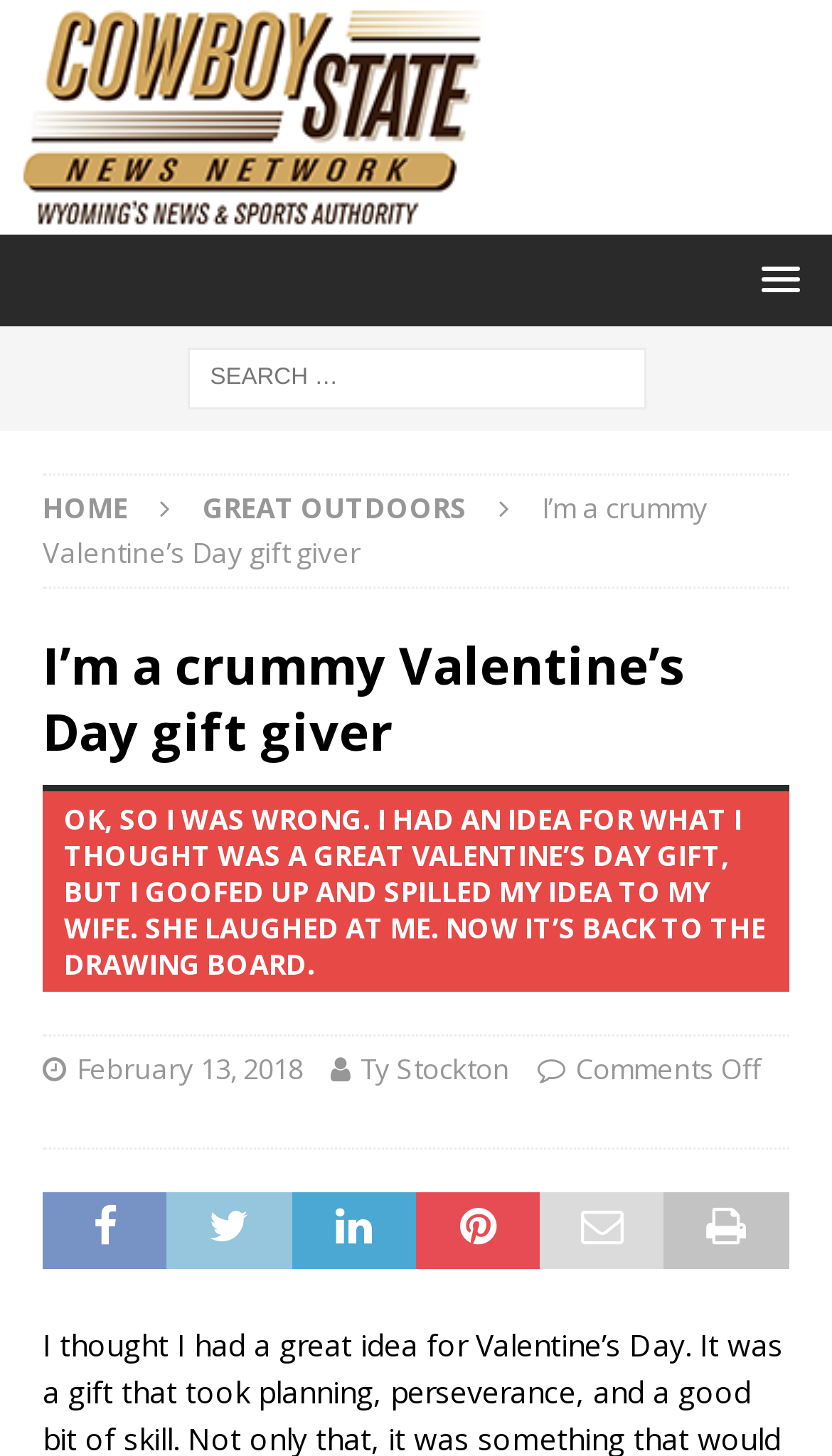Please determine the primary heading and provide its text.

I’m a crummy Valentine’s Day gift giver